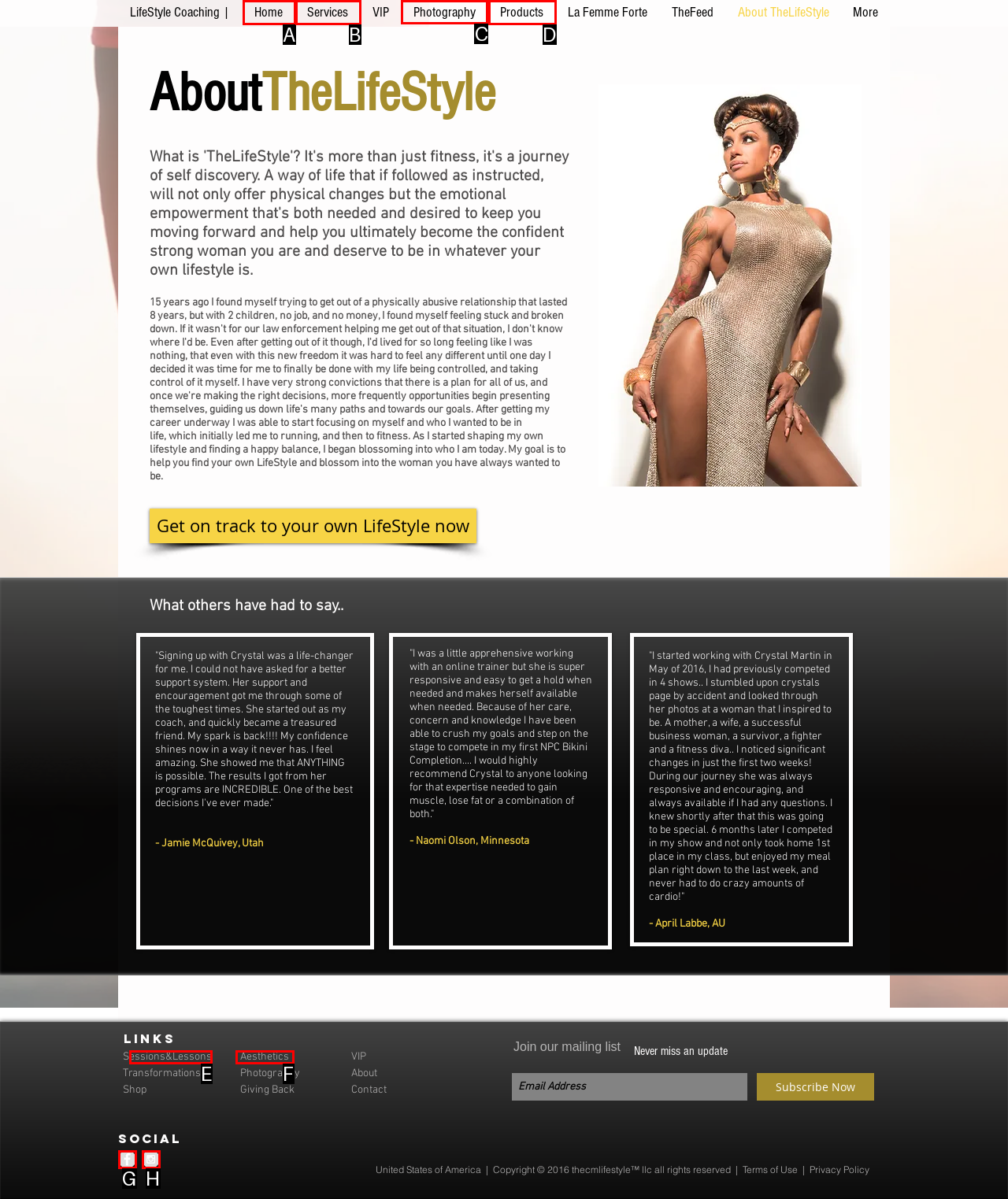To complete the instruction: Check out the 'Photography' services, which HTML element should be clicked?
Respond with the option's letter from the provided choices.

C